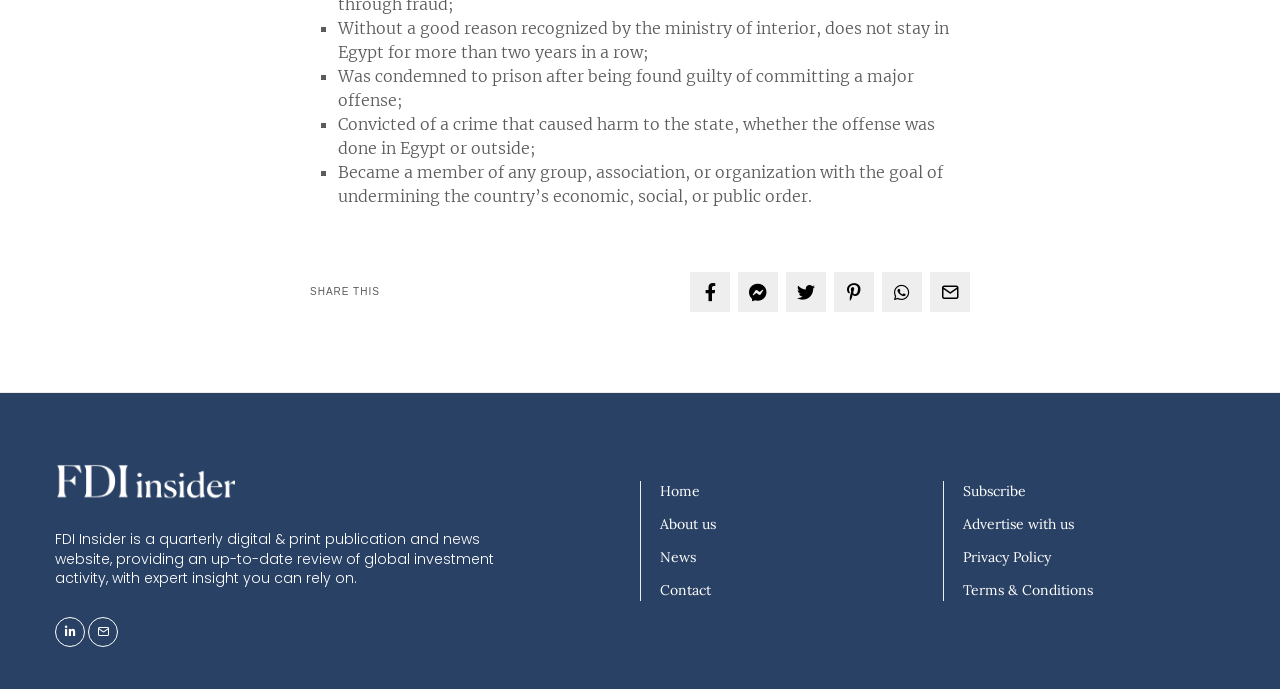How many social media links are available?
Please give a detailed and elaborate answer to the question based on the image.

There are six link elements with IDs 497 to 502, each representing a social media platform, such as Facebook, Twitter, and LinkedIn.